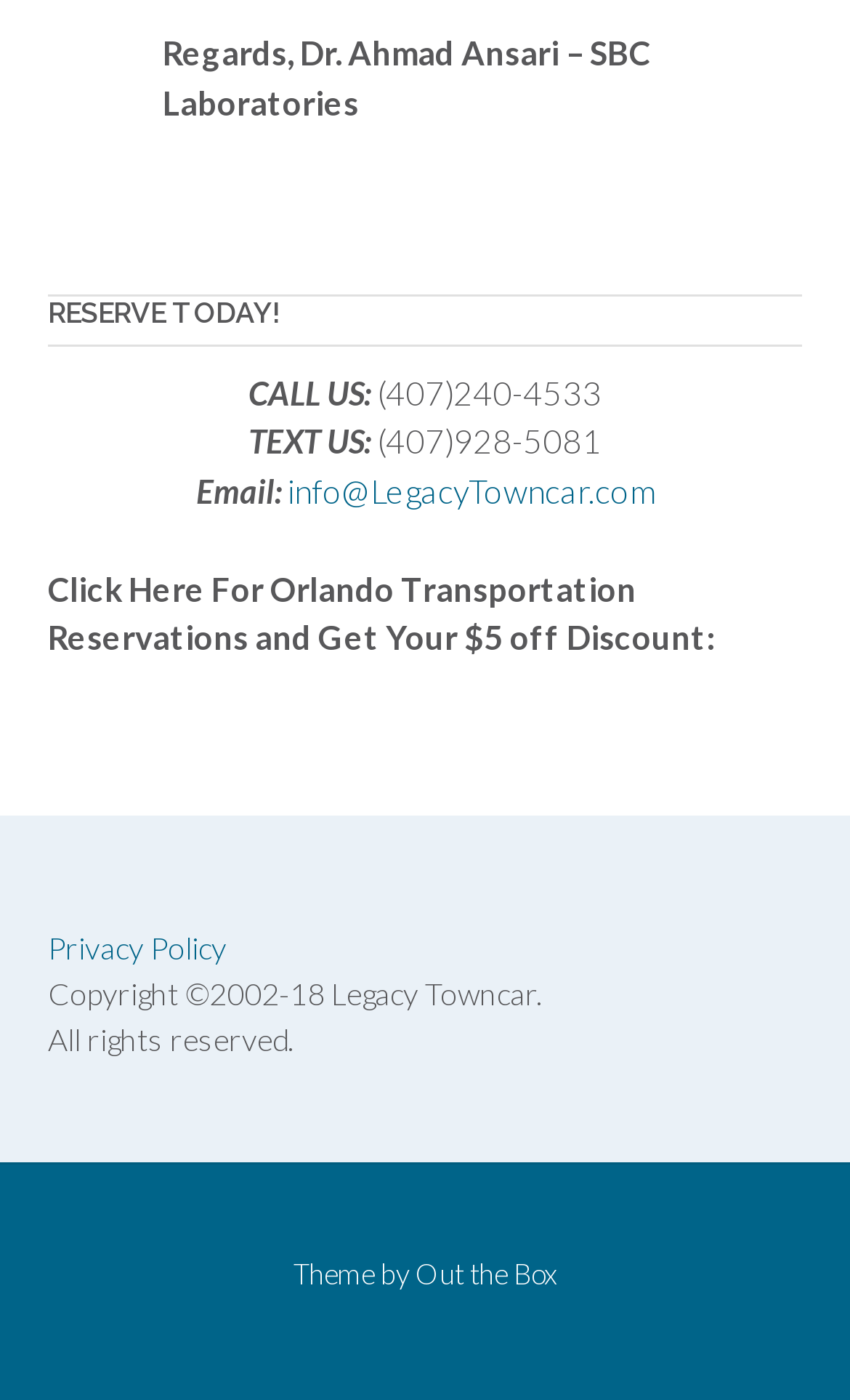Determine the bounding box coordinates for the HTML element described here: "Out the Box".

[0.488, 0.896, 0.655, 0.921]